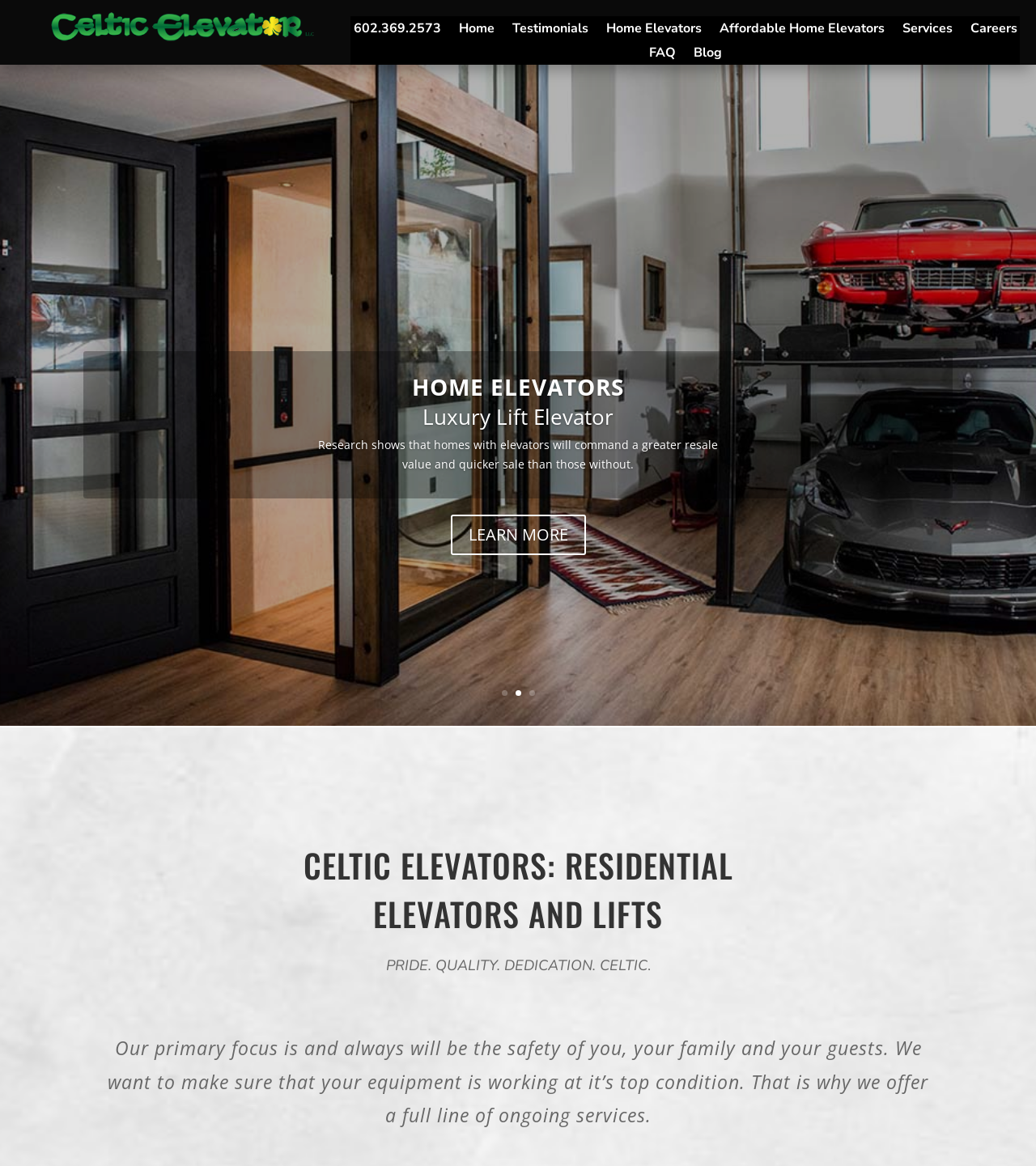What is the primary focus of Celtic Elevators?
Answer the question with a single word or phrase by looking at the picture.

Safety